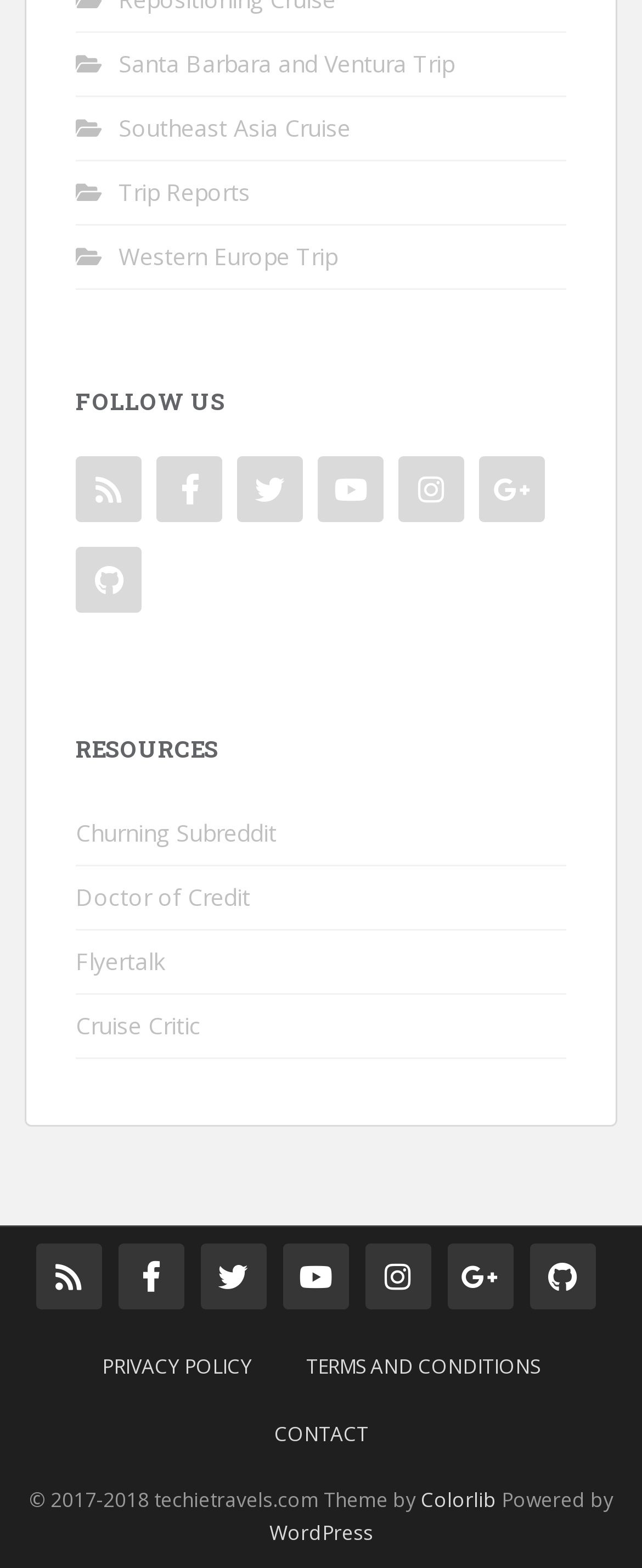What type of trips are reported on this website?
Use the information from the screenshot to give a comprehensive response to the question.

Based on the links provided on the webpage, such as 'Santa Barbara and Ventura Trip', 'Southeast Asia Cruise', and 'Western Europe Trip', it can be inferred that this website reports on various travel trips.